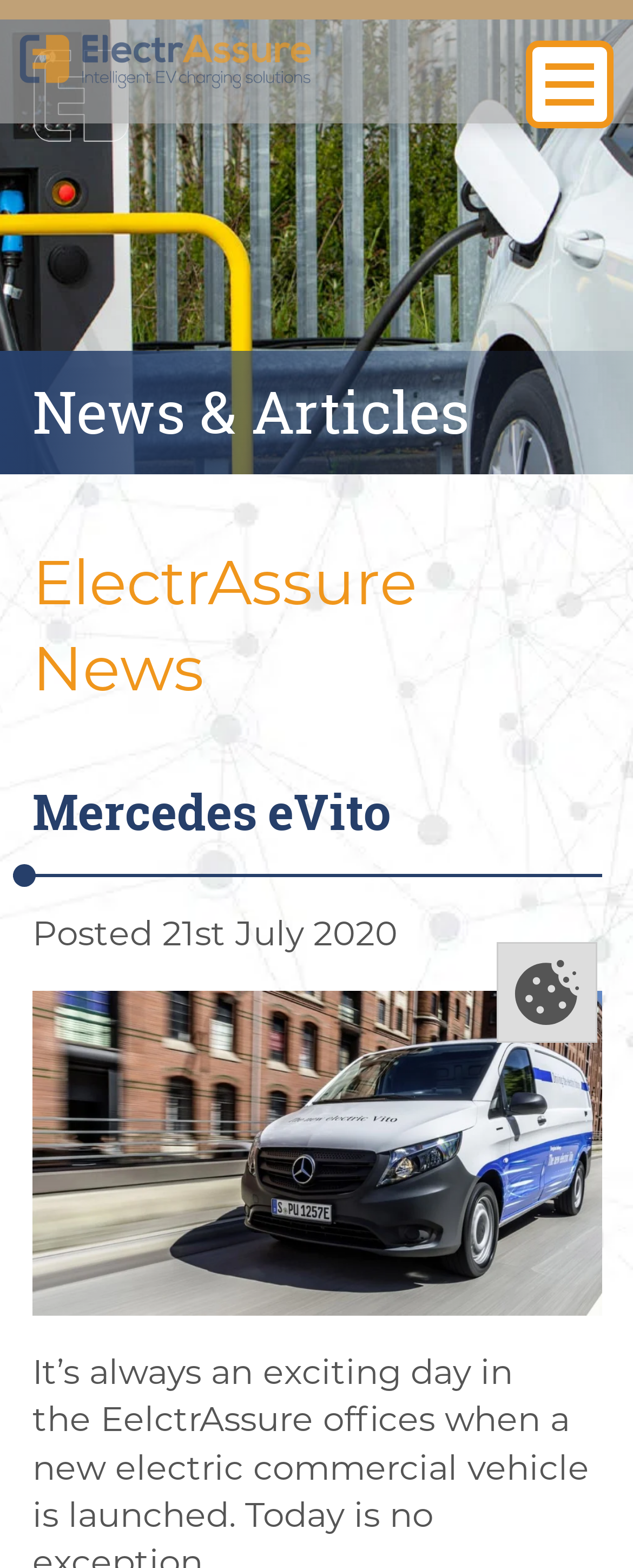Give a one-word or phrase response to the following question: What is the main topic of the news?

Mercedes eVito